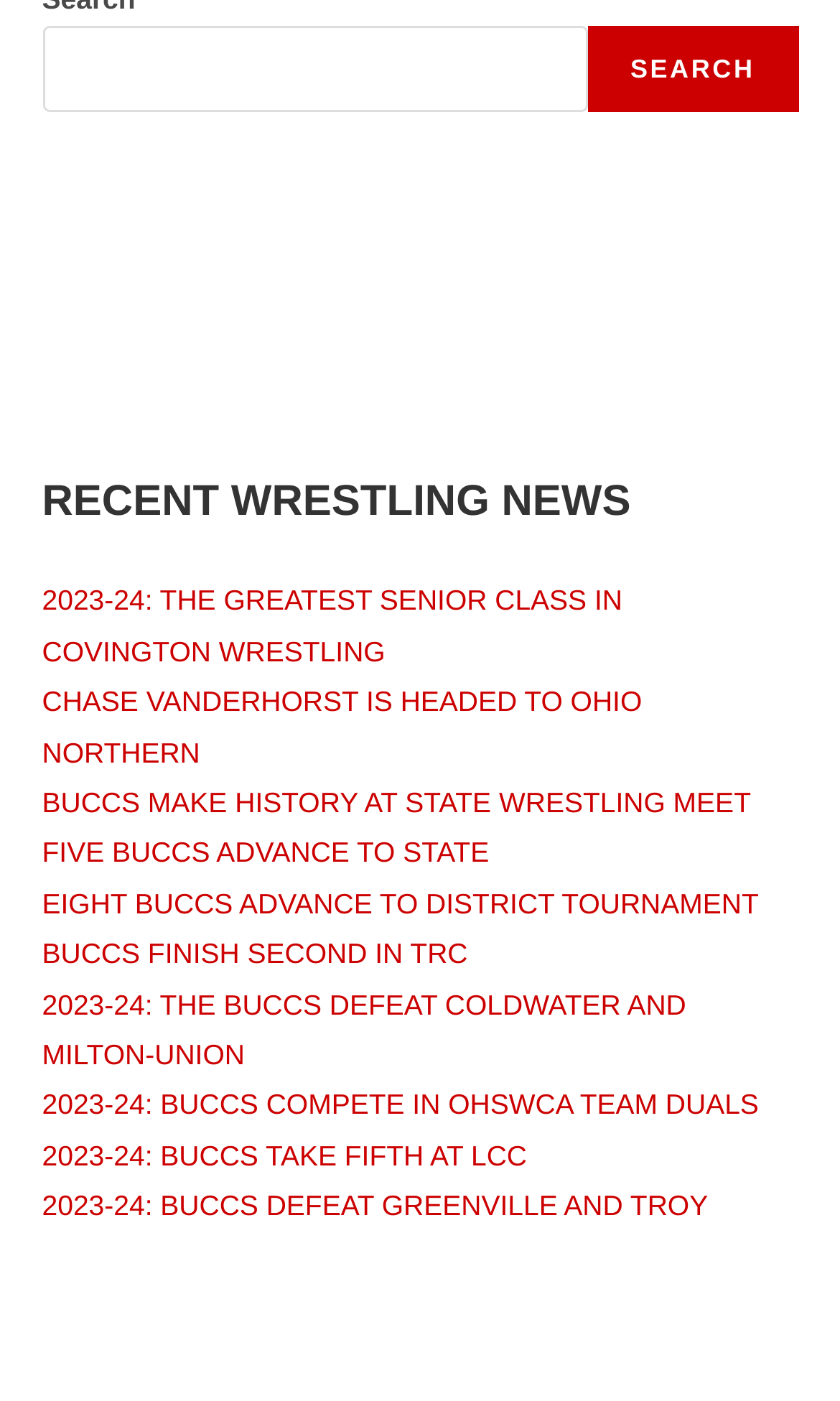Please determine the bounding box coordinates of the element to click in order to execute the following instruction: "click on recent wrestling news". The coordinates should be four float numbers between 0 and 1, specified as [left, top, right, bottom].

[0.05, 0.337, 0.95, 0.38]